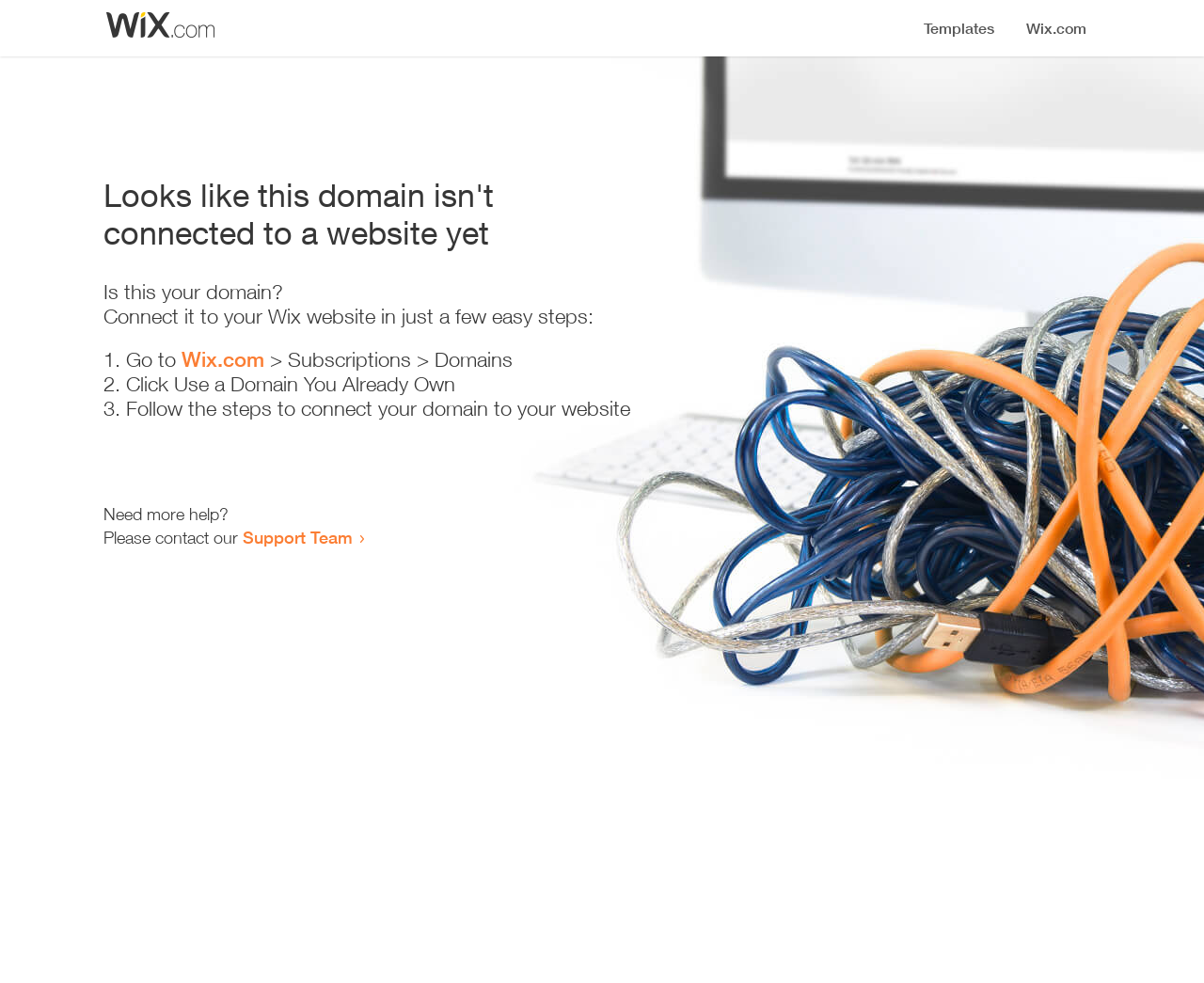Who can I contact for more help?
Based on the visual information, provide a detailed and comprehensive answer.

If I need more help, I can contact the 'Support Team' as mentioned in the text 'Need more help? Please contact our Support Team'.